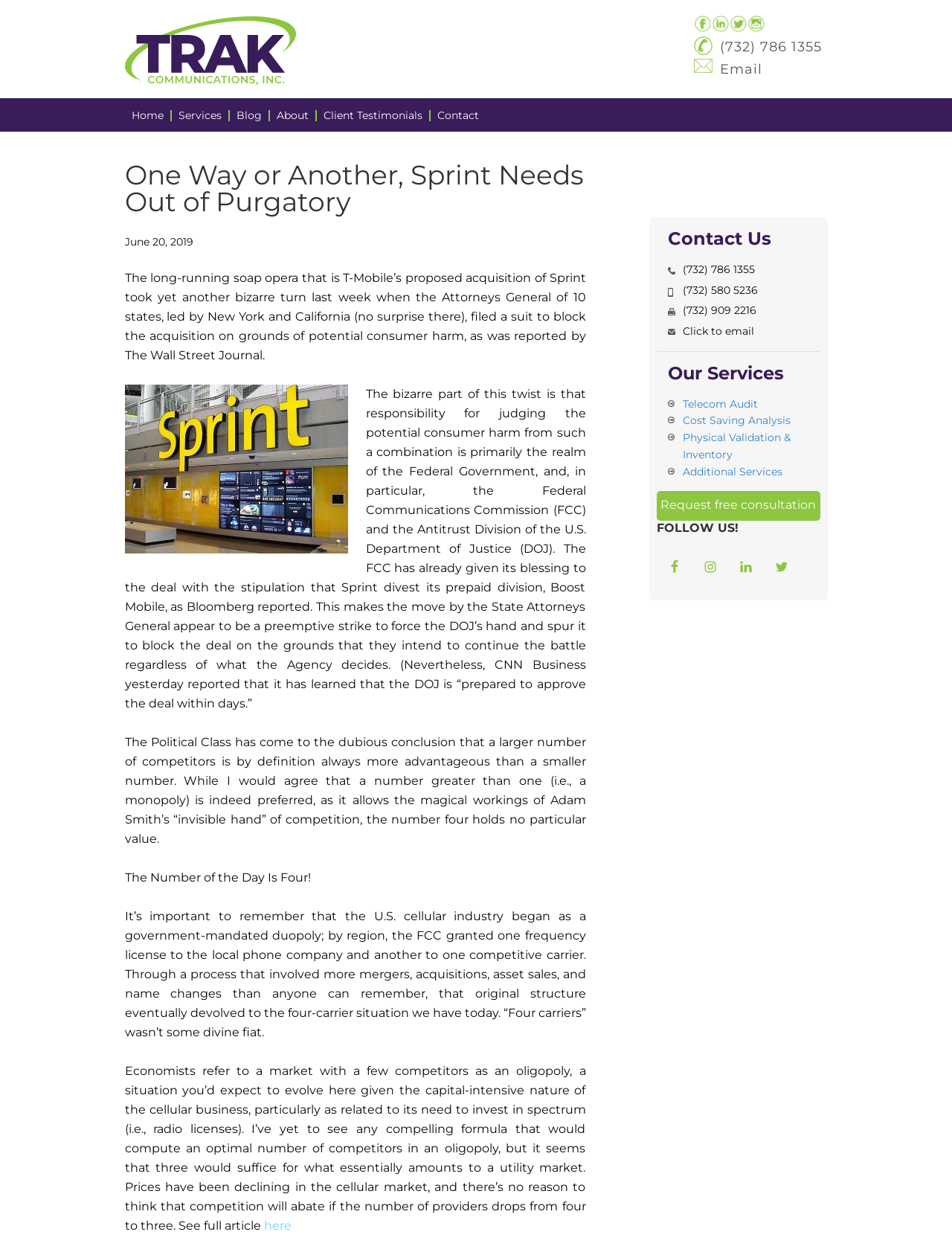Identify and provide the bounding box coordinates of the UI element described: "Physical Validation & Inventory". The coordinates should be formatted as [left, top, right, bottom], with each number being a float between 0 and 1.

[0.701, 0.342, 0.85, 0.369]